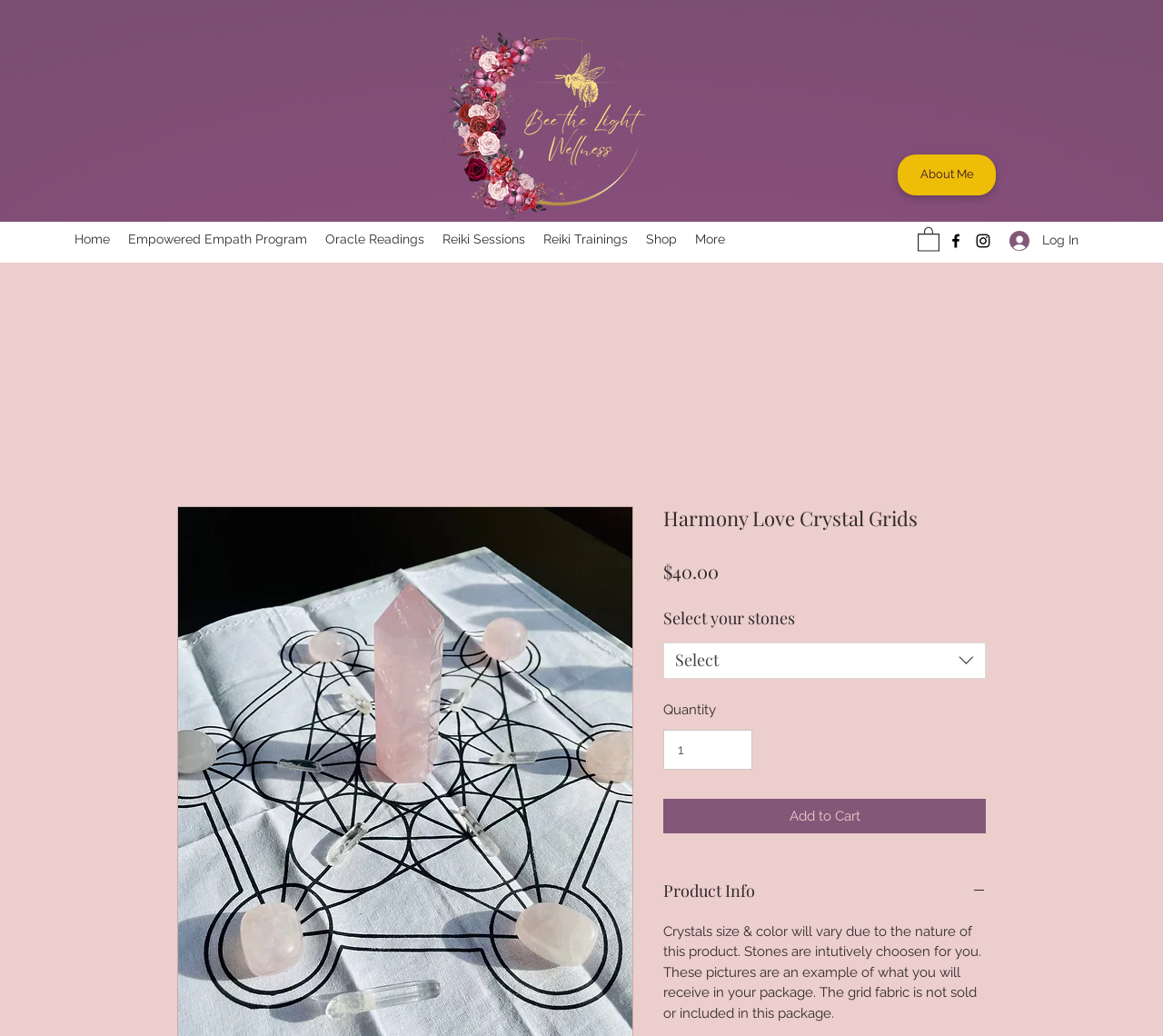Provide the bounding box coordinates of the area you need to click to execute the following instruction: "Select a stone from the list".

[0.57, 0.62, 0.848, 0.655]